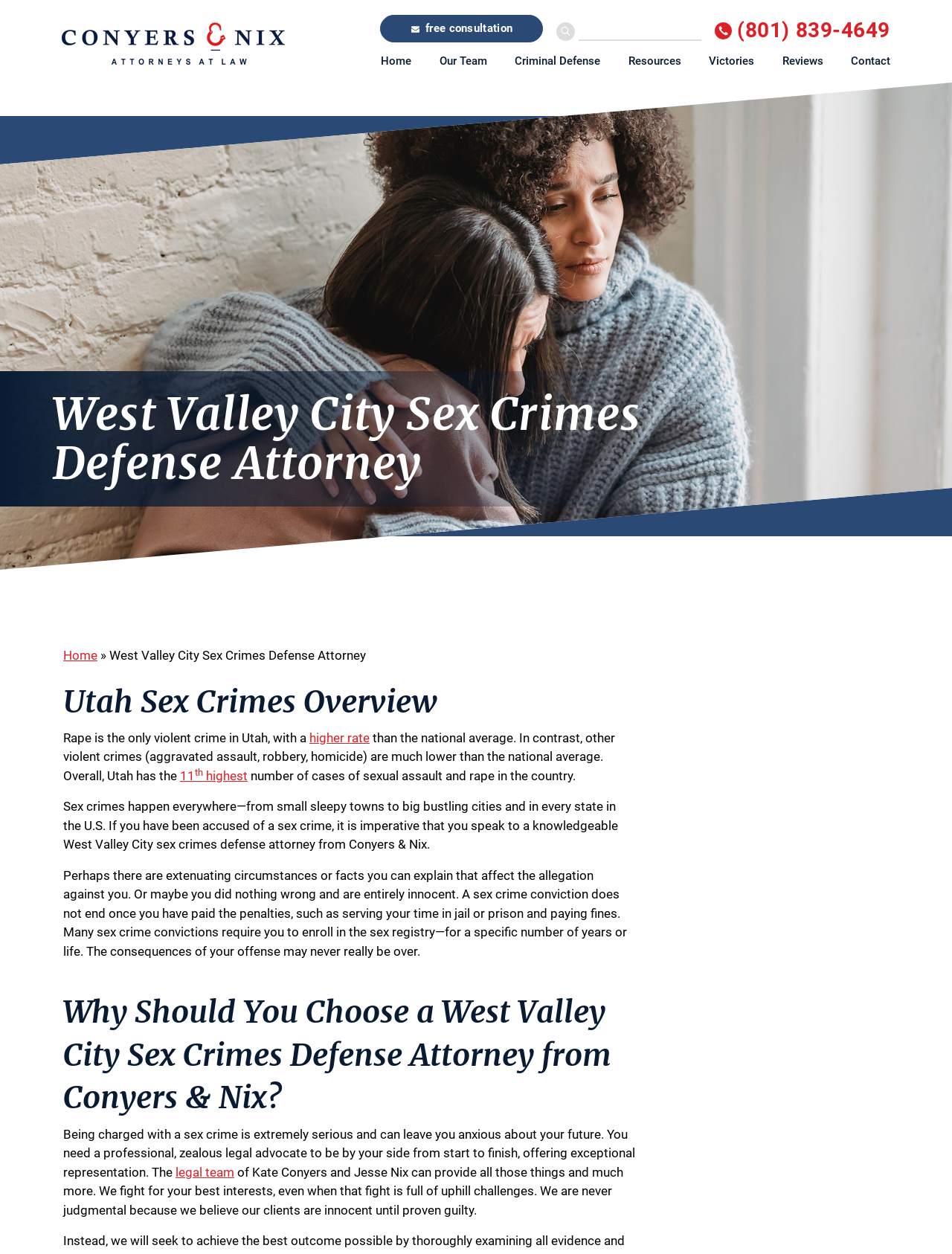Show the bounding box coordinates for the HTML element as described: "name="s"".

[0.608, 0.015, 0.737, 0.033]